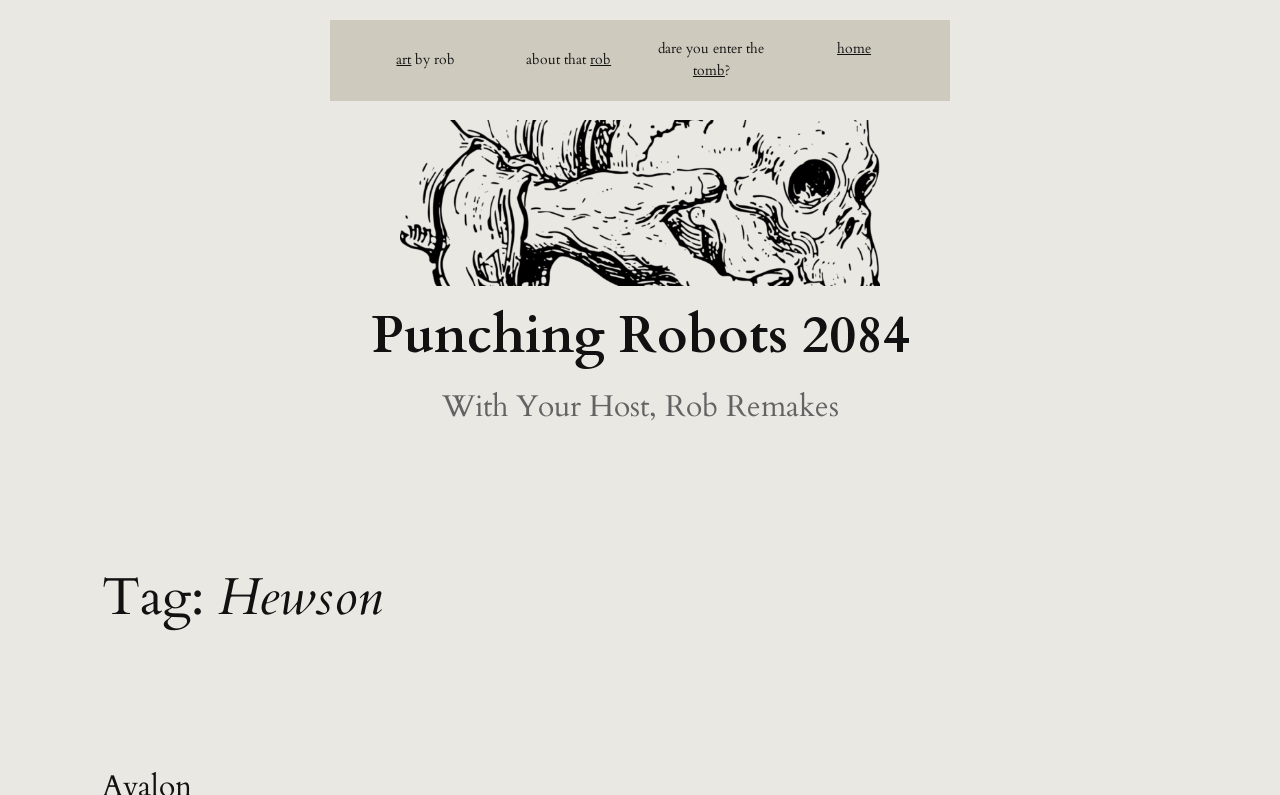How many links are present on the webpage?
Using the image as a reference, answer with just one word or a short phrase.

5